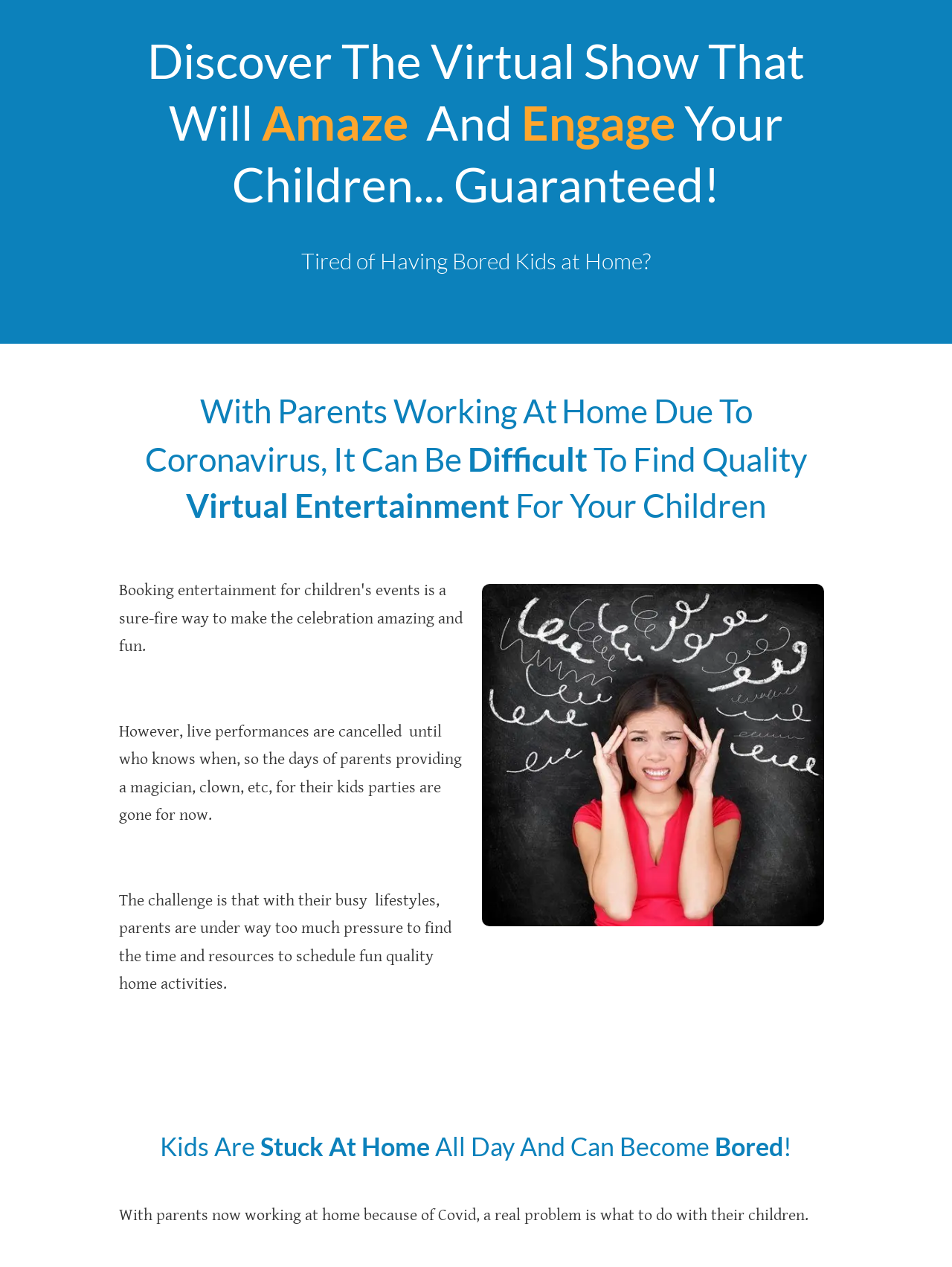What is the challenge for parents?
Look at the screenshot and give a one-word or phrase answer.

Finding time and resources